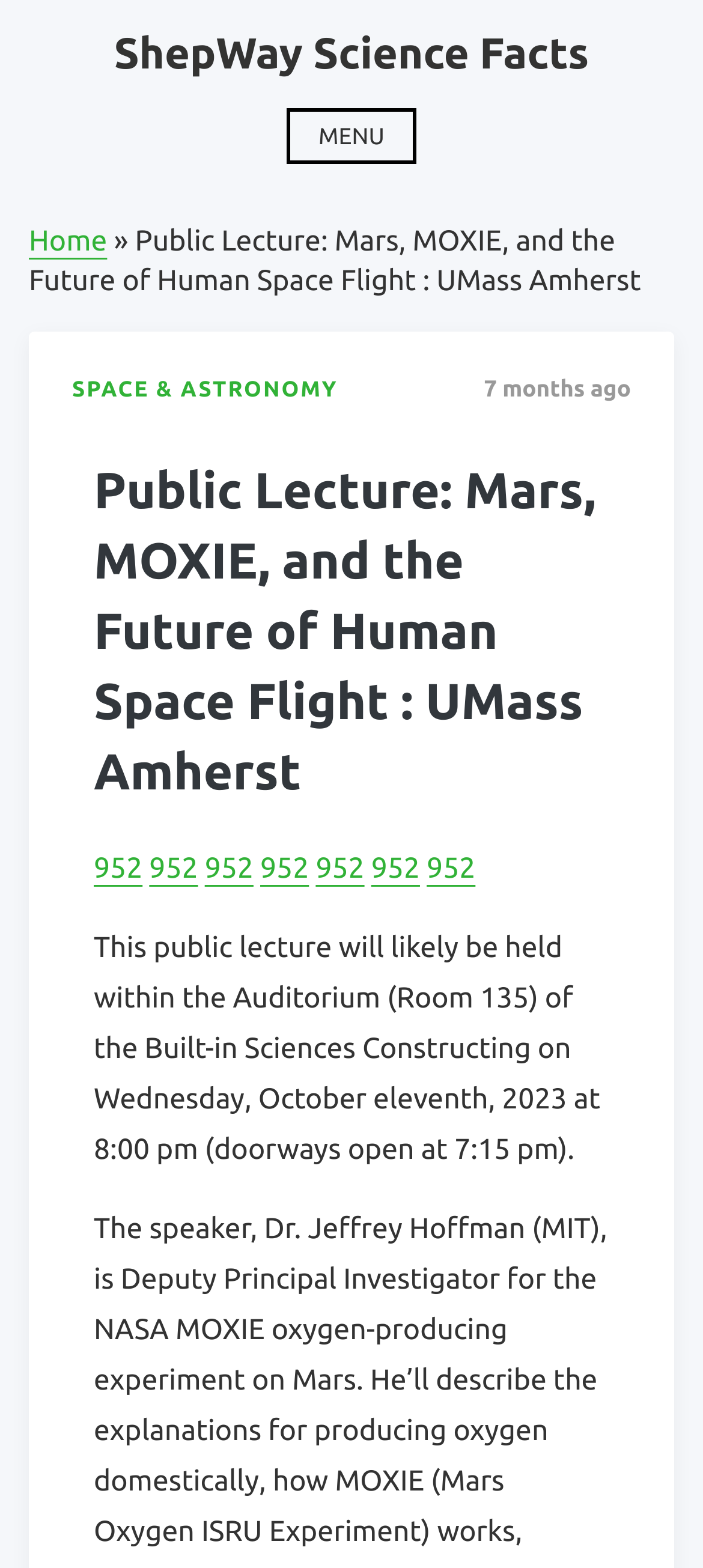Summarize the contents and layout of the webpage in detail.

This webpage is about a public lecture on Mars, MOXIE, and the future of human space flight at UMass Amherst. At the top left, there is a heading "ShepWay Science Facts" with a link to the same title. Next to it, there is a navigation menu with a button to open the main menu. The menu has a "Home" link and a "»" symbol.

Below the navigation menu, there is a title "Public Lecture: Mars, MOXIE, and the Future of Human Space Flight : UMass Amherst" with a link to "SPACE & ASTRONOMY" on the left and a time stamp "7 months ago" on the right. 

Under the title, there is a header section with the same title as the page. Below the header, there are six links with the number "952" and a paragraph describing the lecture details, including the location, date, and time. The lecture will be held in the Auditorium (Room 135) of the Built-in Sciences Building on Wednesday, October 11th, 2023, at 8:00 pm, with doors opening at 7:15 pm.